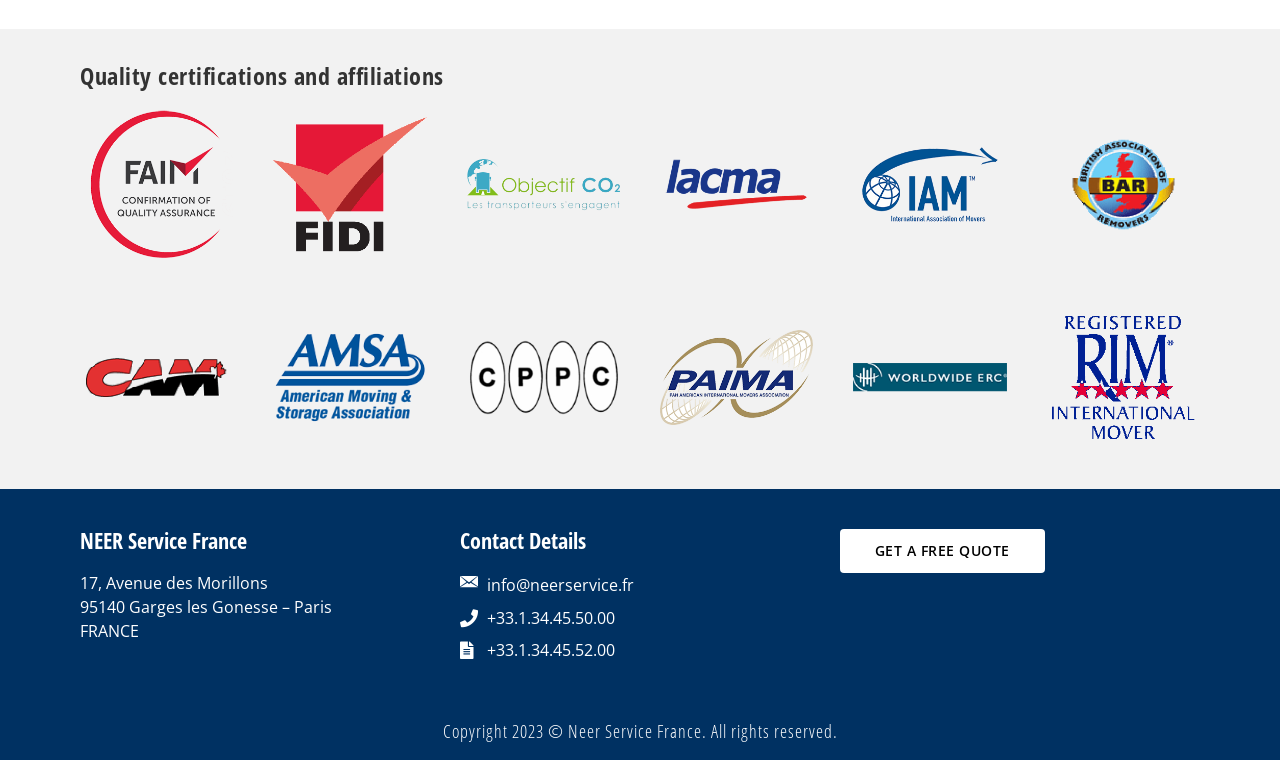What is the name of the company? Analyze the screenshot and reply with just one word or a short phrase.

Neer Service France